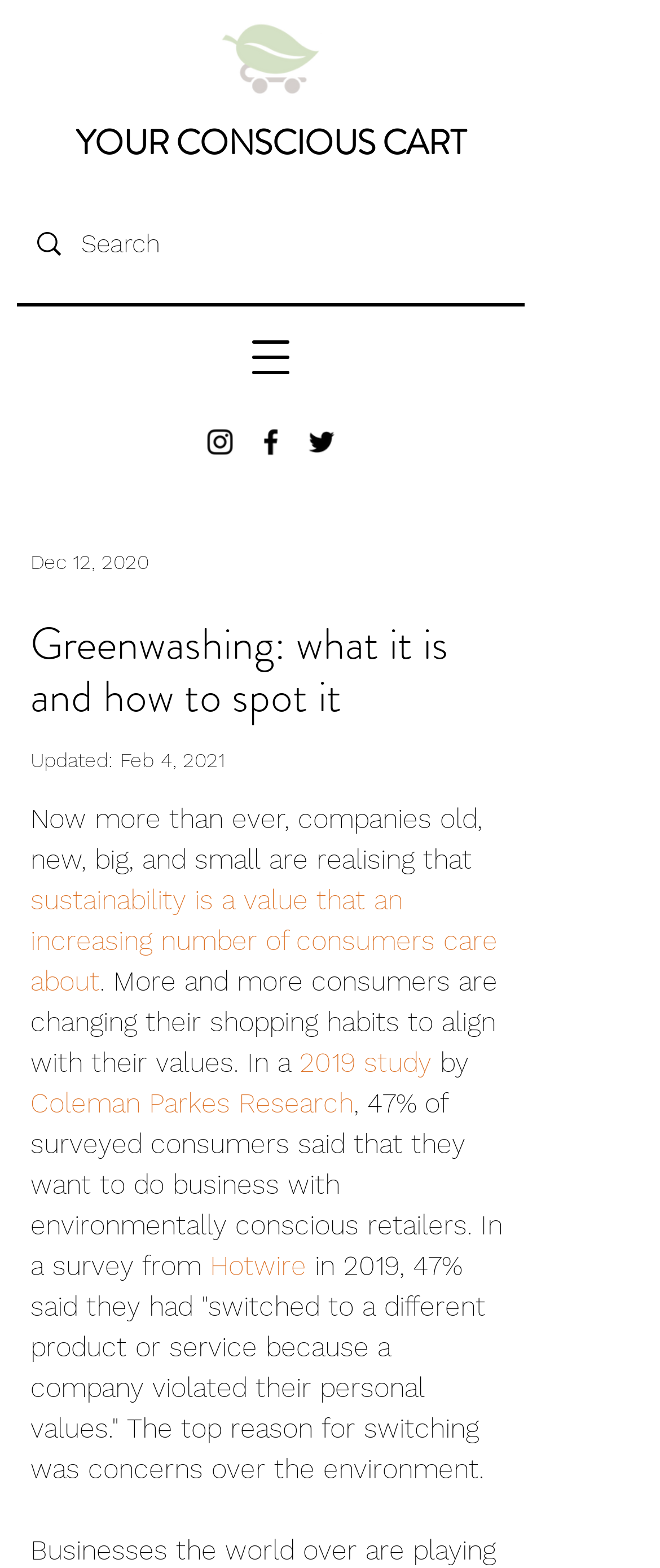Provide a comprehensive caption for the webpage.

The webpage appears to be an article about greenwashing, with a focus on its definition and how to identify it. At the top left, there is a button to open a navigation menu. Next to it, there is a social bar with links to Instagram, Facebook, and Twitter, each accompanied by an image of the respective platform's logo.

Below the social bar, there is a search bar with a magnifying glass icon and a text input field. Above the search bar, there is a heading that reads "YOUR CONSCIOUS CART". 

On the right side of the page, there is an image of a cart icon, accompanied by a date "Dec 12, 2020". Below the image, there is a heading that reads "Greenwashing: what it is and how to spot it", followed by an updated date "Feb 4, 2021".

The main content of the article starts below the heading, with a paragraph of text that discusses the increasing importance of sustainability to consumers. The text mentions a 2019 study by Coleman Parkes Research, which found that 47% of surveyed consumers want to do business with environmentally conscious retailers. Another survey by Hotwire in 2019 is also mentioned, which found that 47% of respondents had switched to a different product or service due to a company violating their personal values, with environmental concerns being the top reason.